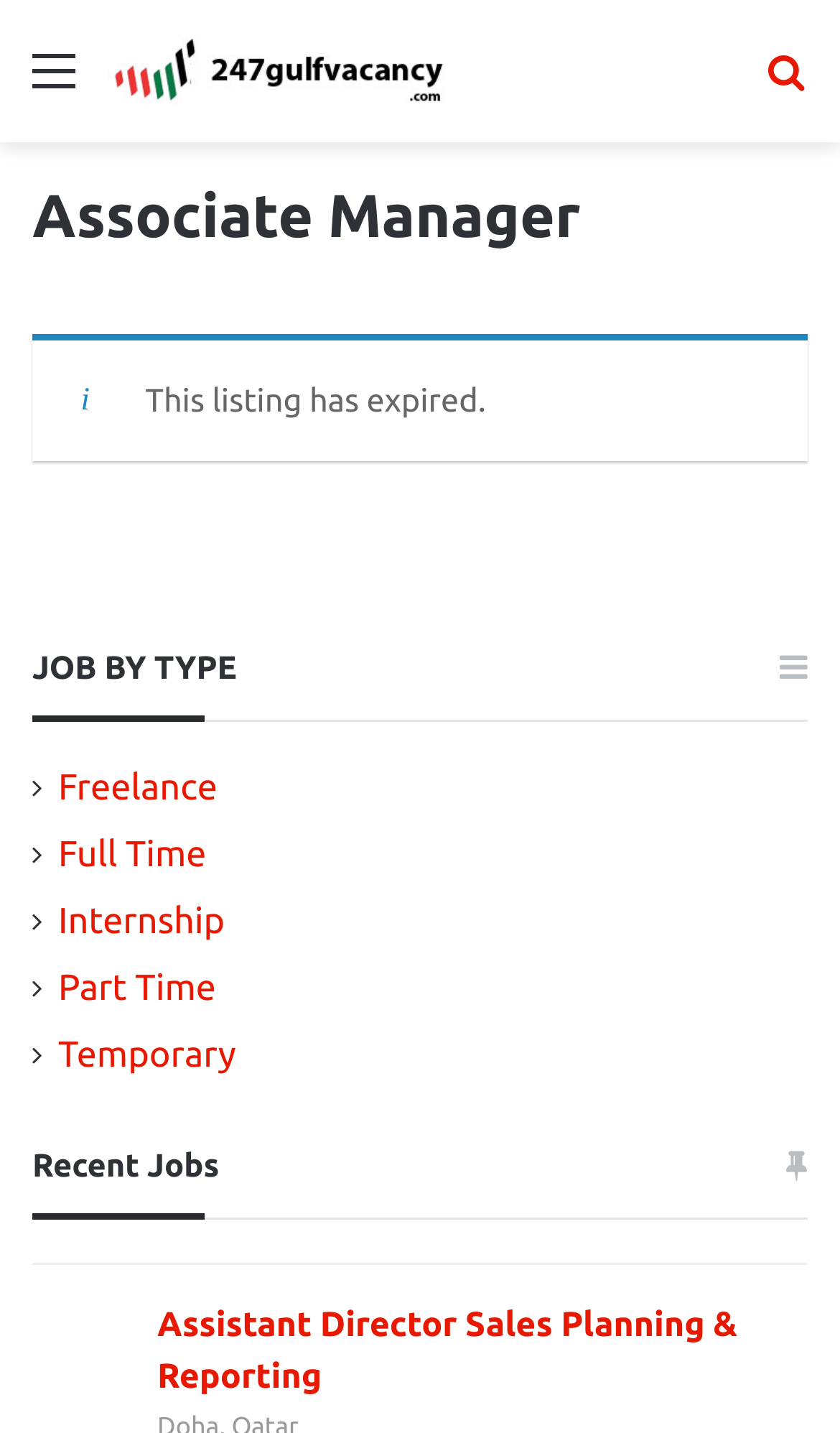Find the bounding box of the web element that fits this description: "title="247gulfvacancy"".

[0.128, 0.021, 0.538, 0.079]